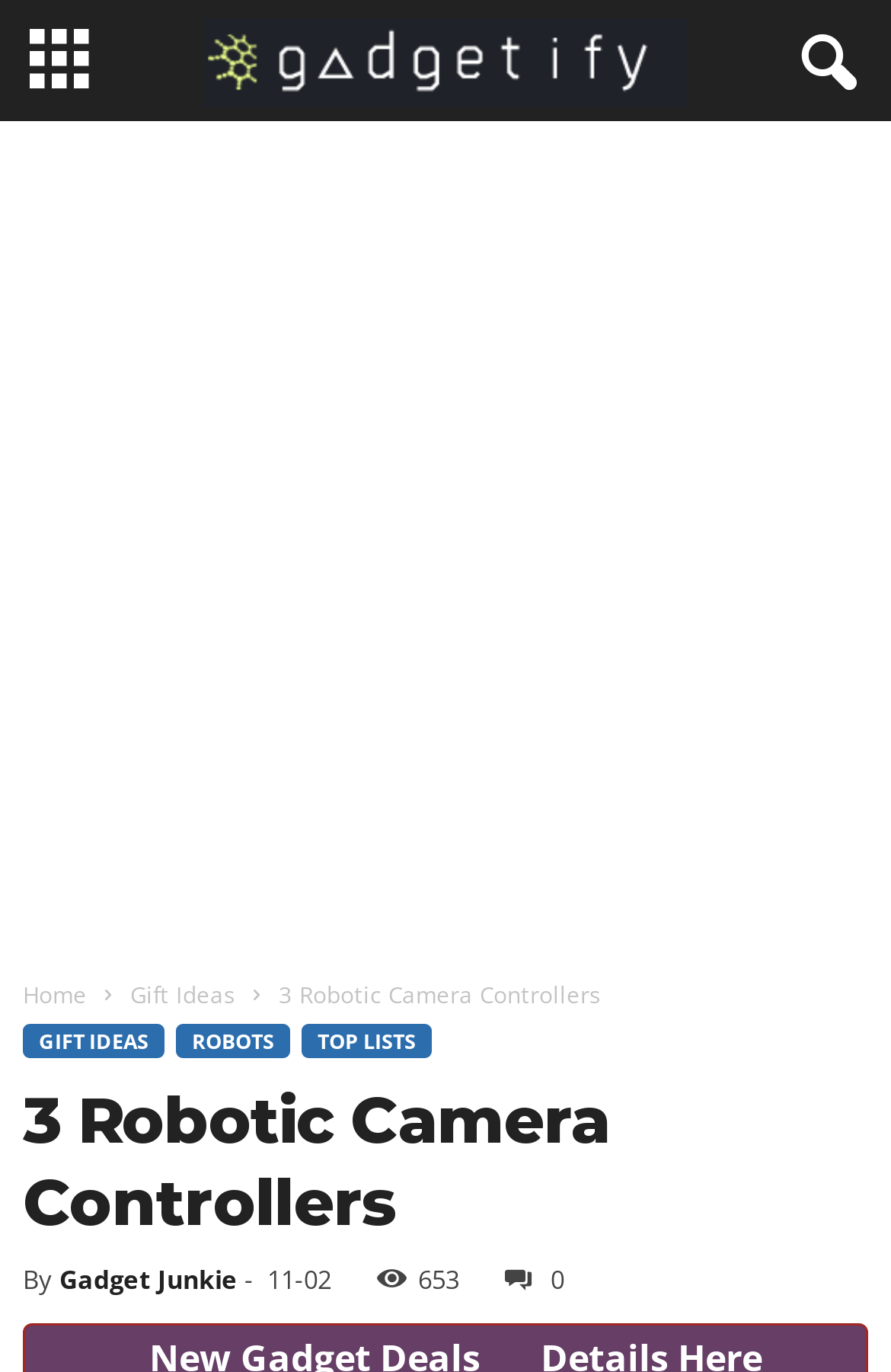Using the information shown in the image, answer the question with as much detail as possible: What is the category of the article?

I looked at the links in the top navigation menu and found that the article is categorized under 'ROBOTS'.